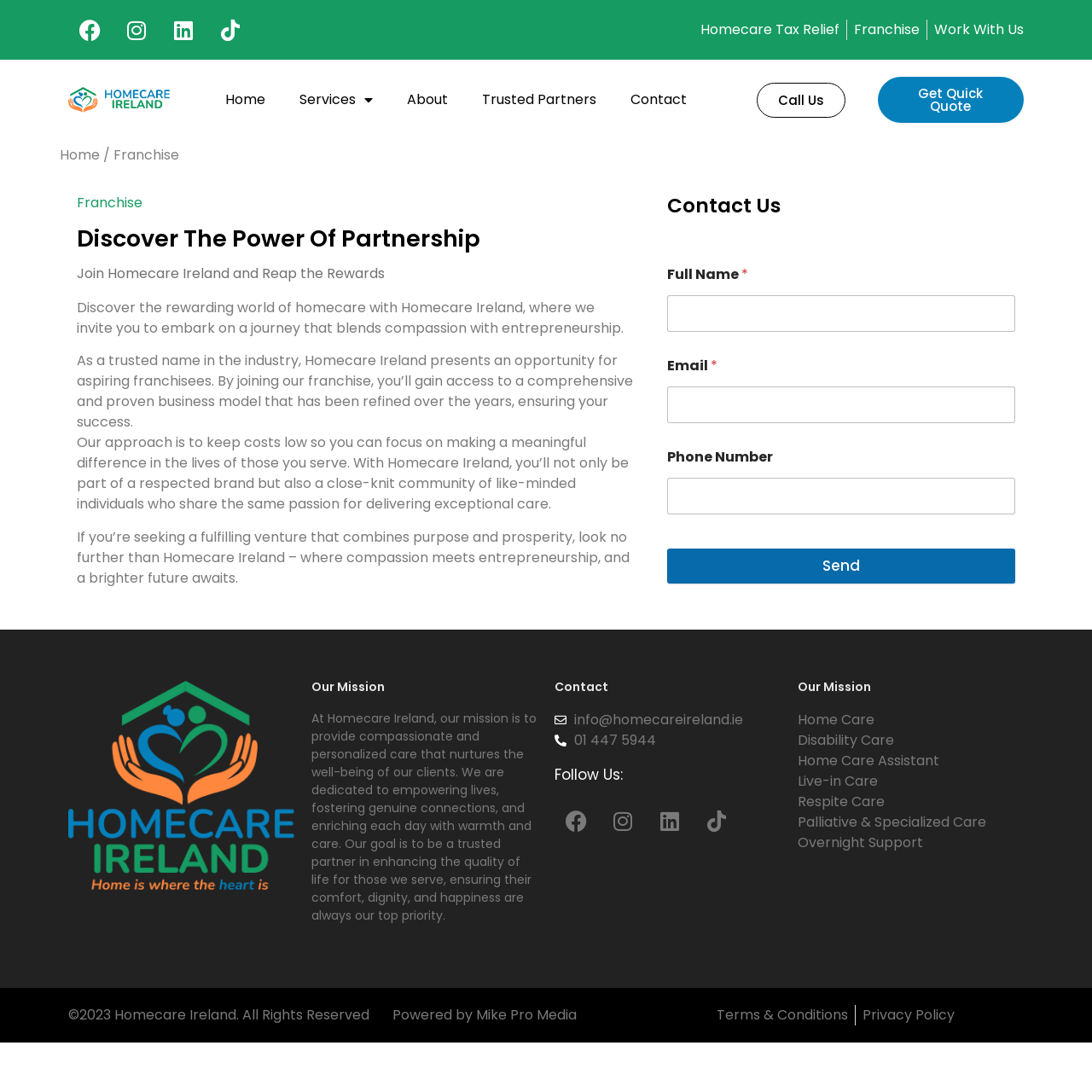Given the description of a UI element: "Facebook", identify the bounding box coordinates of the matching element in the webpage screenshot.

[0.508, 0.732, 0.547, 0.771]